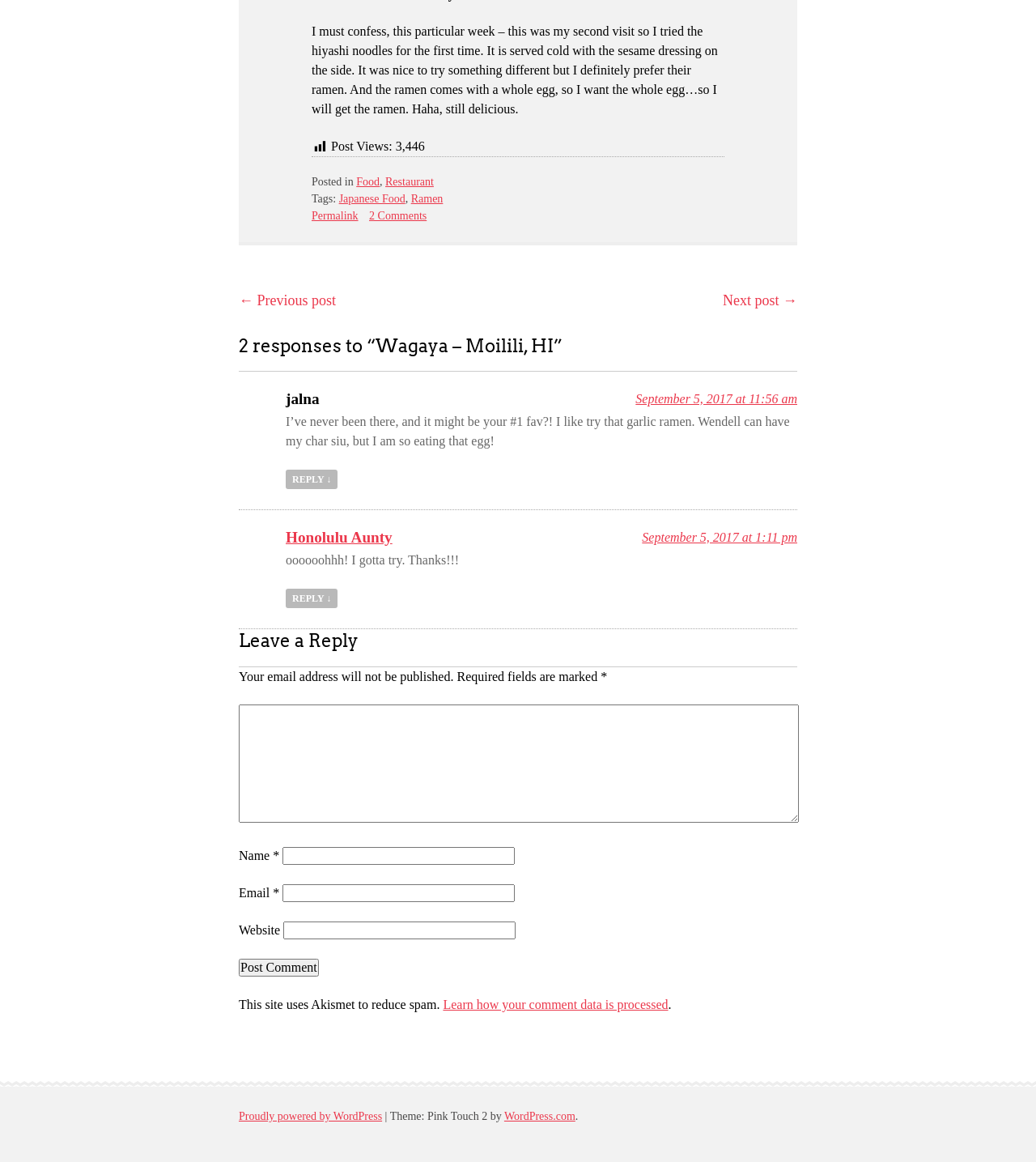How many fields are required to leave a reply?
Look at the image and respond with a one-word or short-phrase answer.

3